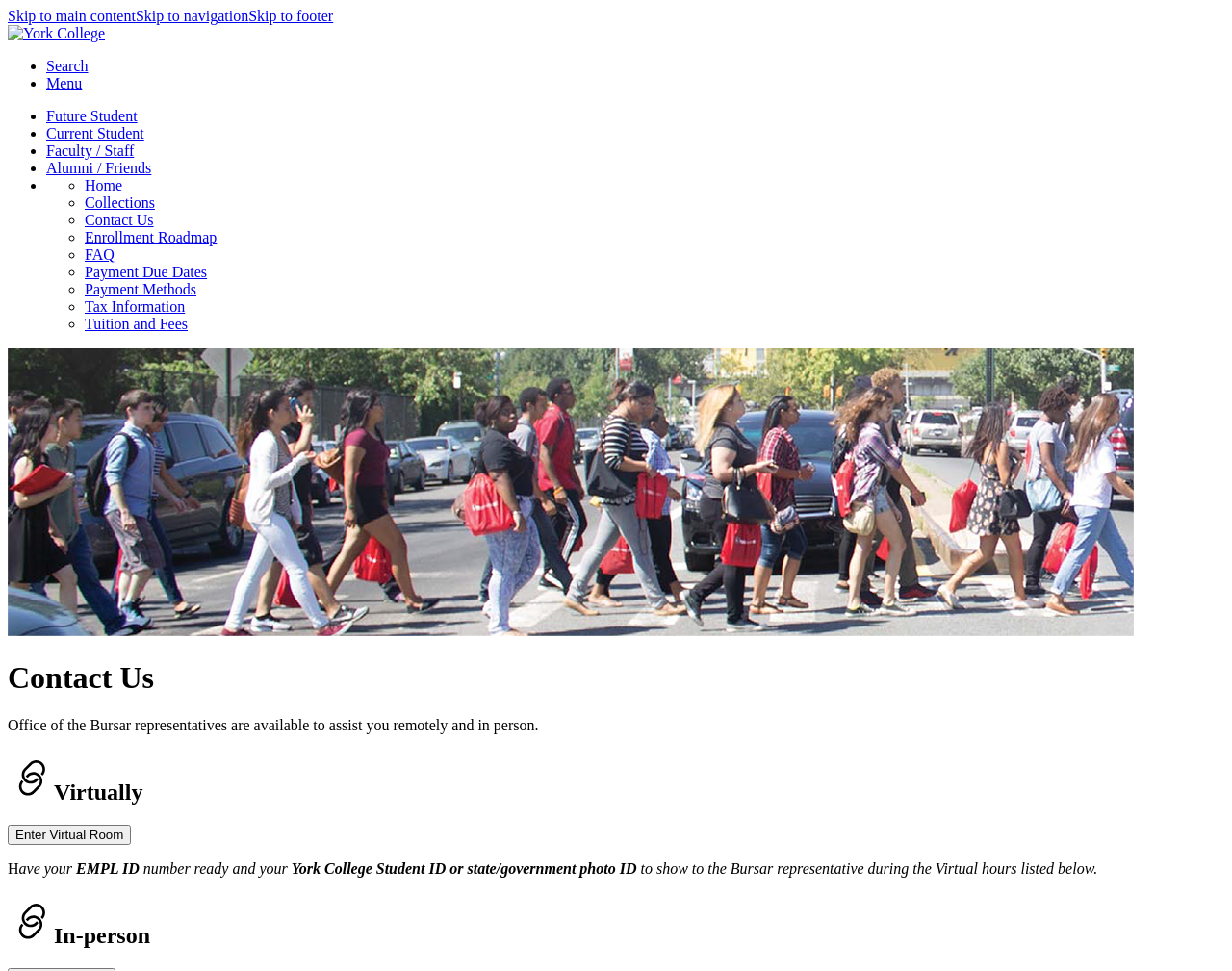Using the webpage screenshot, find the UI element described by Skip to main content. Provide the bounding box coordinates in the format (top-left x, top-left y, bottom-right x, bottom-right y), ensuring all values are floating point numbers between 0 and 1.

[0.006, 0.008, 0.11, 0.025]